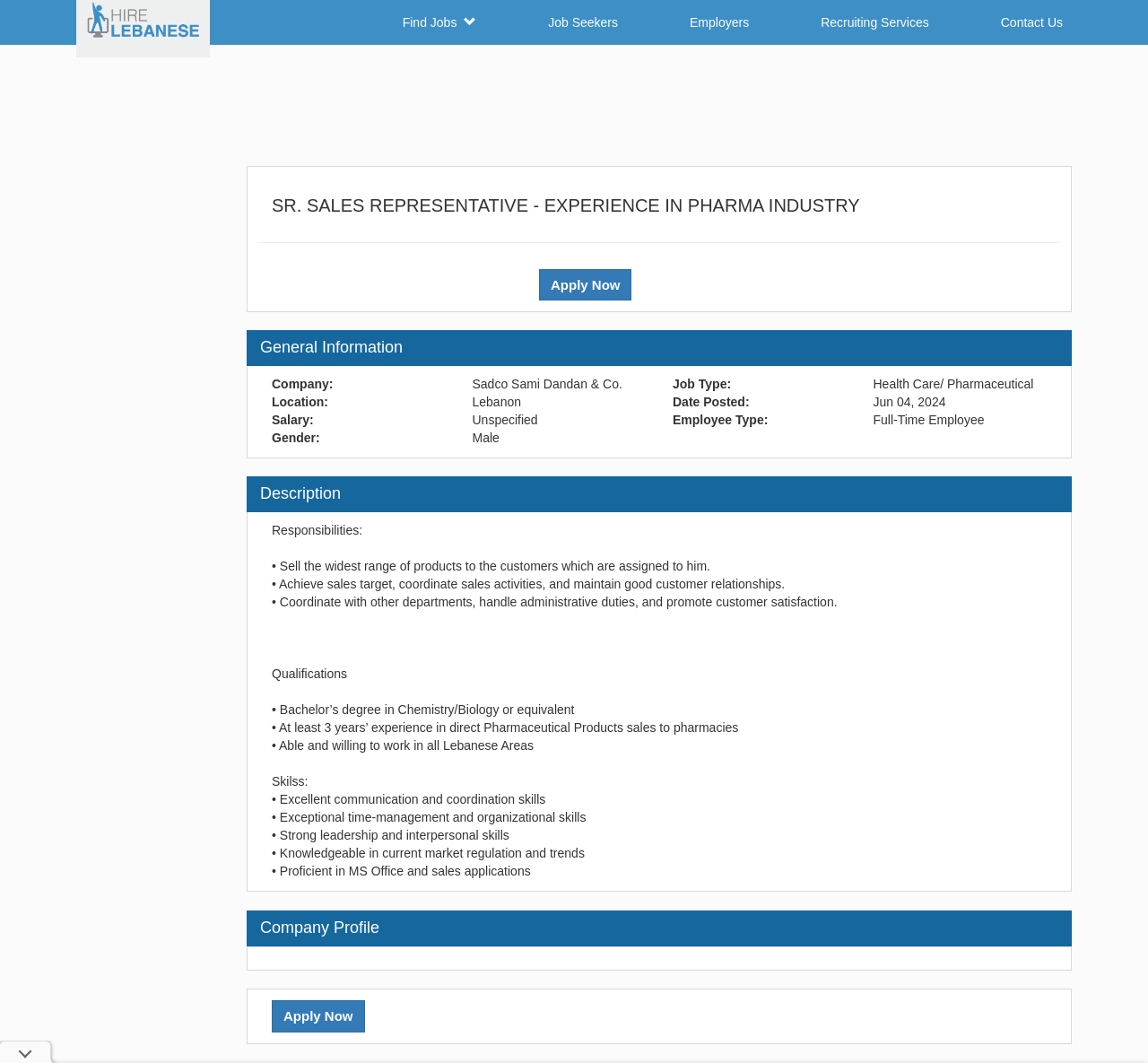Please determine the bounding box coordinates of the element's region to click for the following instruction: "Click on the 'Find Jobs' link".

[0.319, 0.0, 0.446, 0.042]